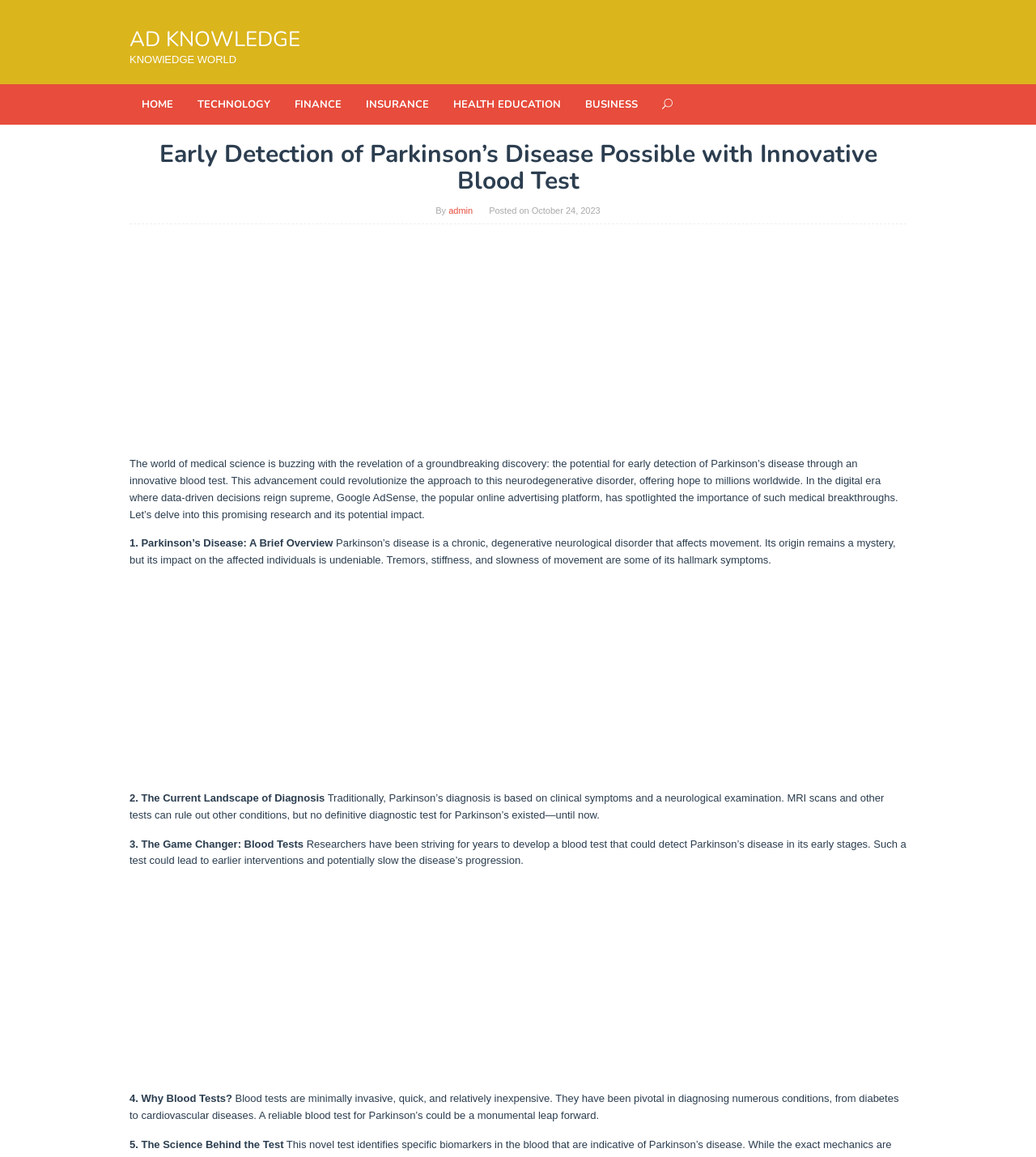Please find the bounding box for the UI element described by: "Finance".

[0.273, 0.073, 0.341, 0.108]